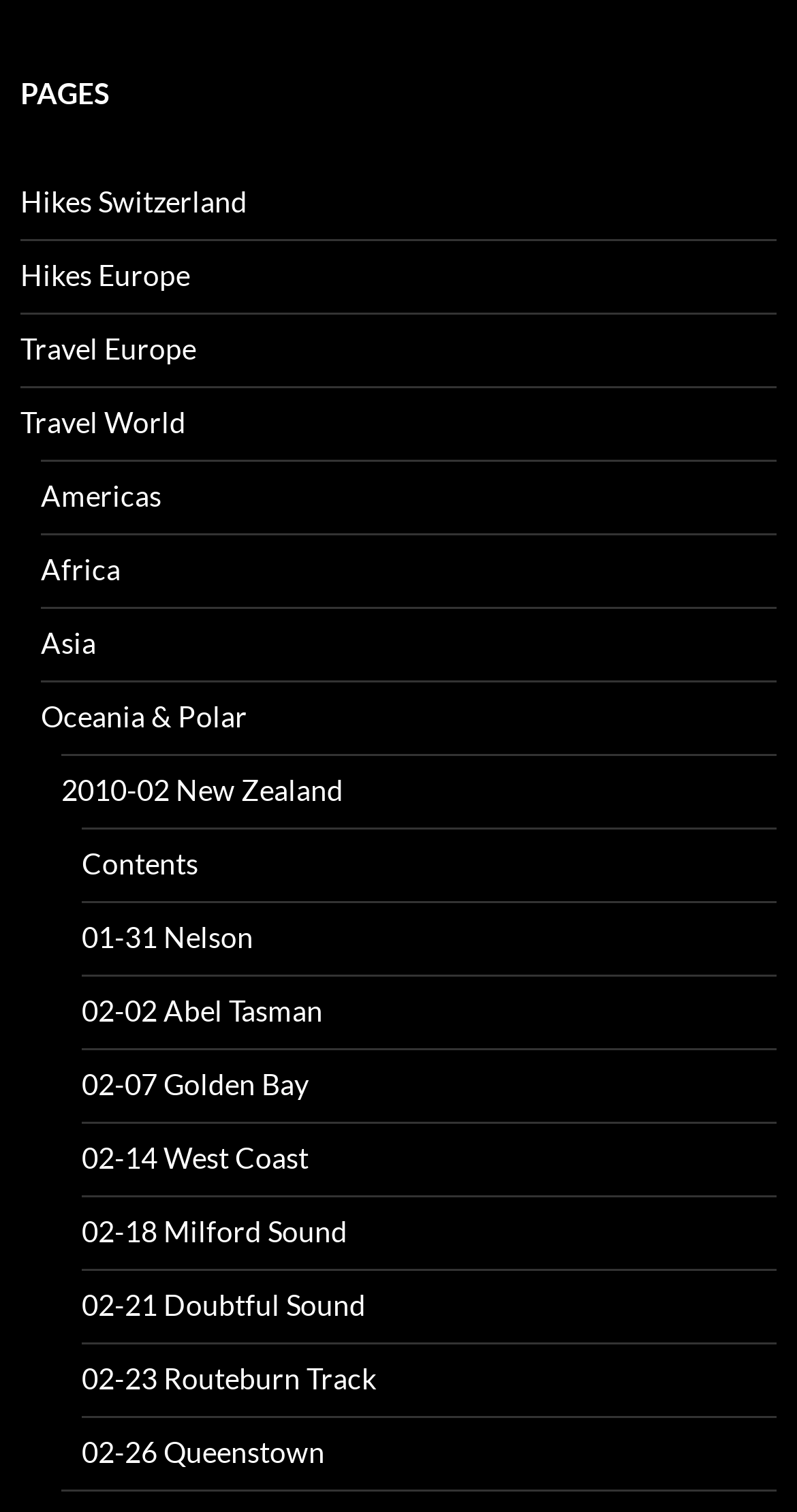What is the main category of hikes?
Refer to the image and give a detailed answer to the query.

The main category of hikes can be determined by looking at the first link under the 'PAGES' heading, which is 'Hikes Switzerland'. This suggests that Switzerland is a primary category for hikes on this webpage.